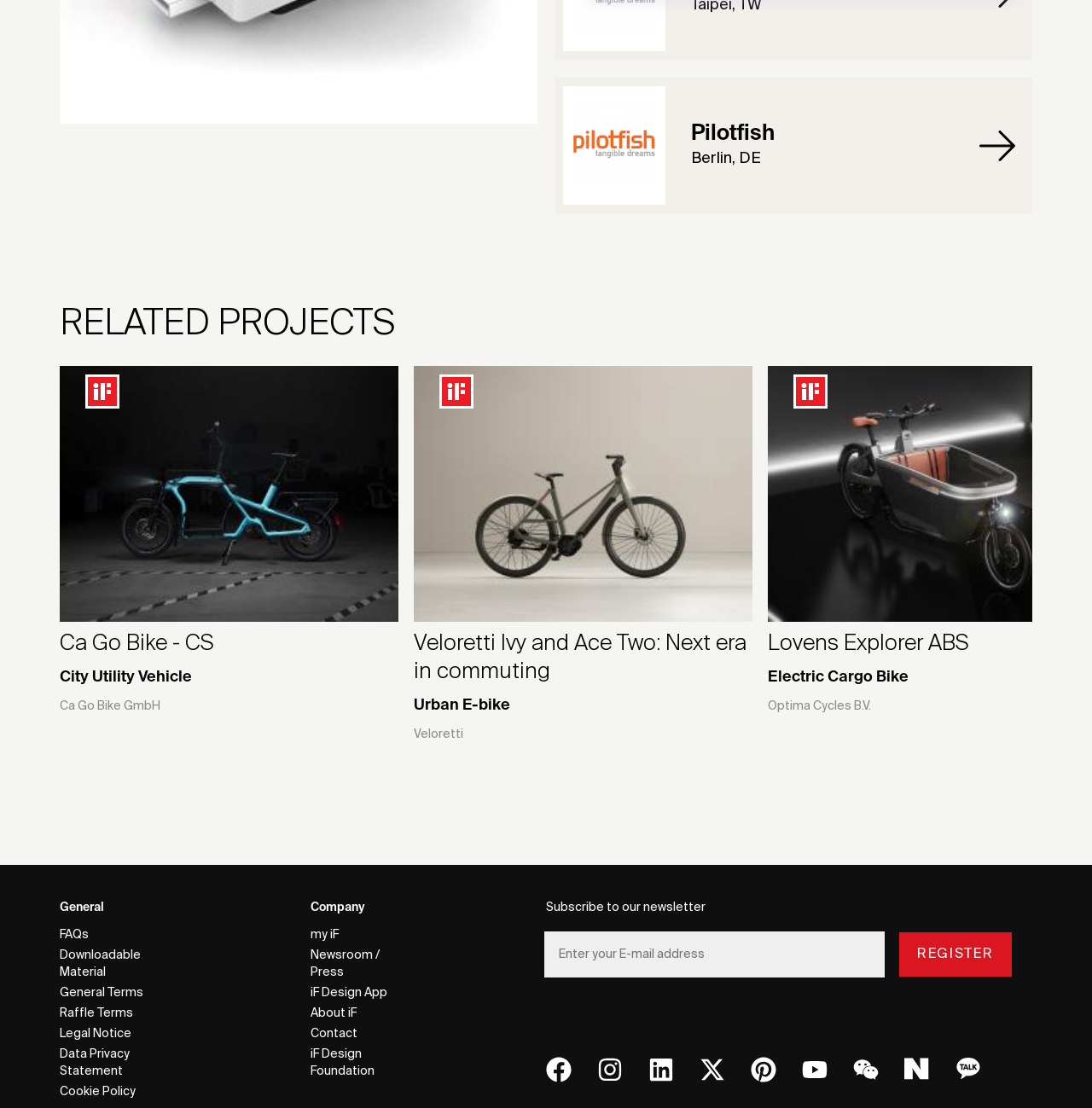Identify the bounding box coordinates of the region that should be clicked to execute the following instruction: "Click on Pilotfish".

[0.508, 0.07, 0.945, 0.193]